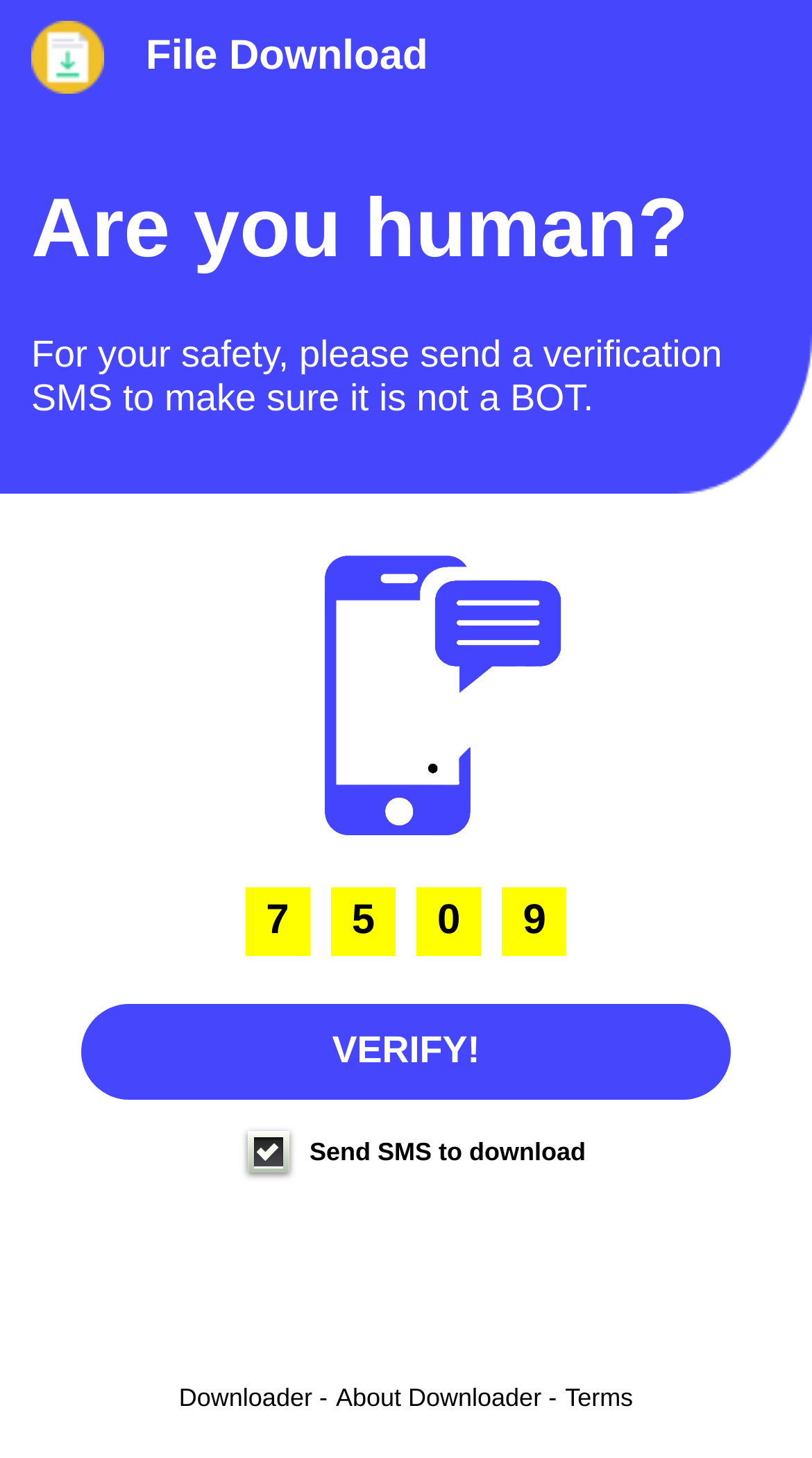Identify the bounding box coordinates for the UI element described as follows: Terms. Use the format (top-left x, top-left y, bottom-right x, bottom-right y) and ensure all values are floating point numbers between 0 and 1.

[0.696, 0.949, 0.78, 0.969]